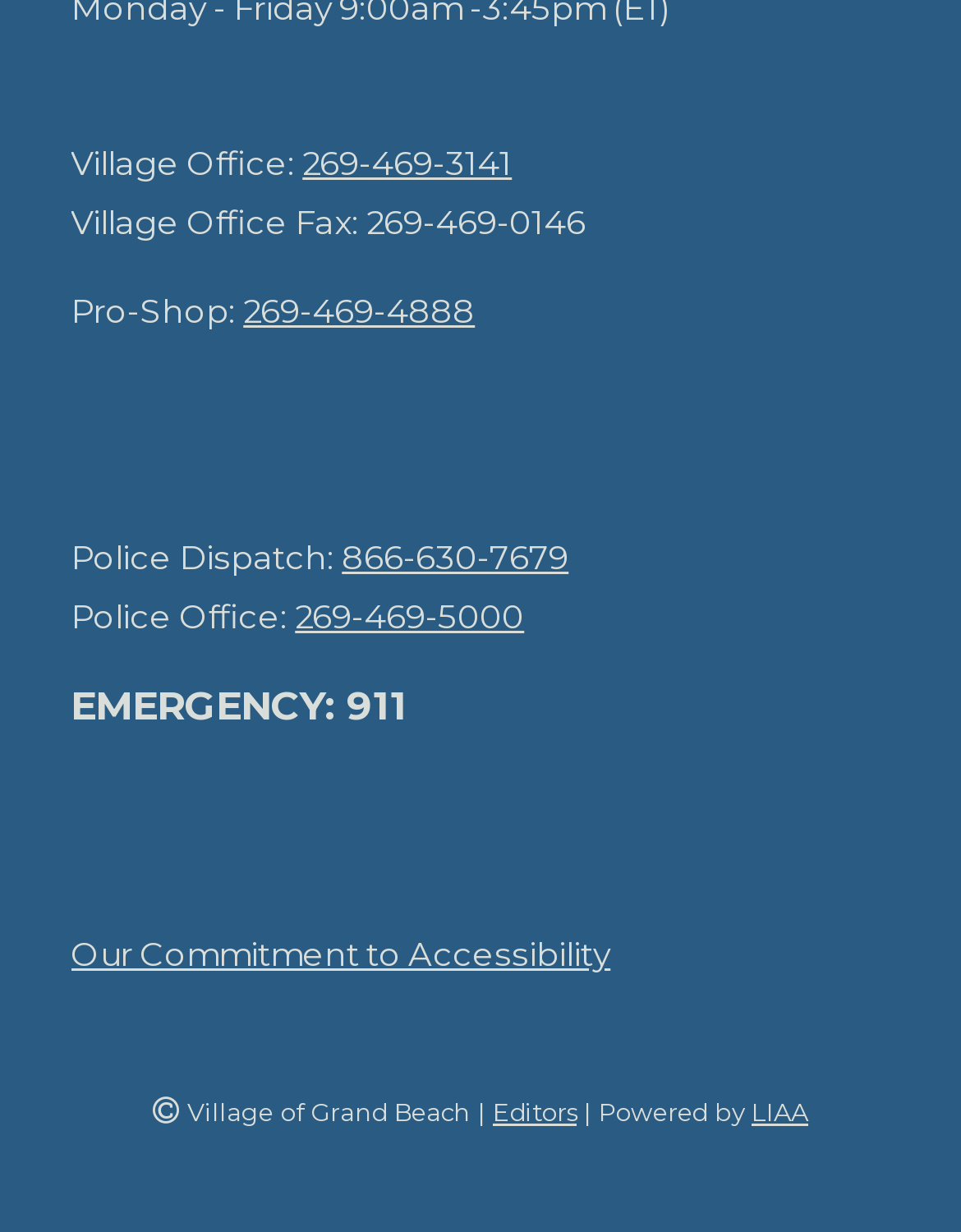Use a single word or phrase to answer the question: 
What is the emergency number?

911